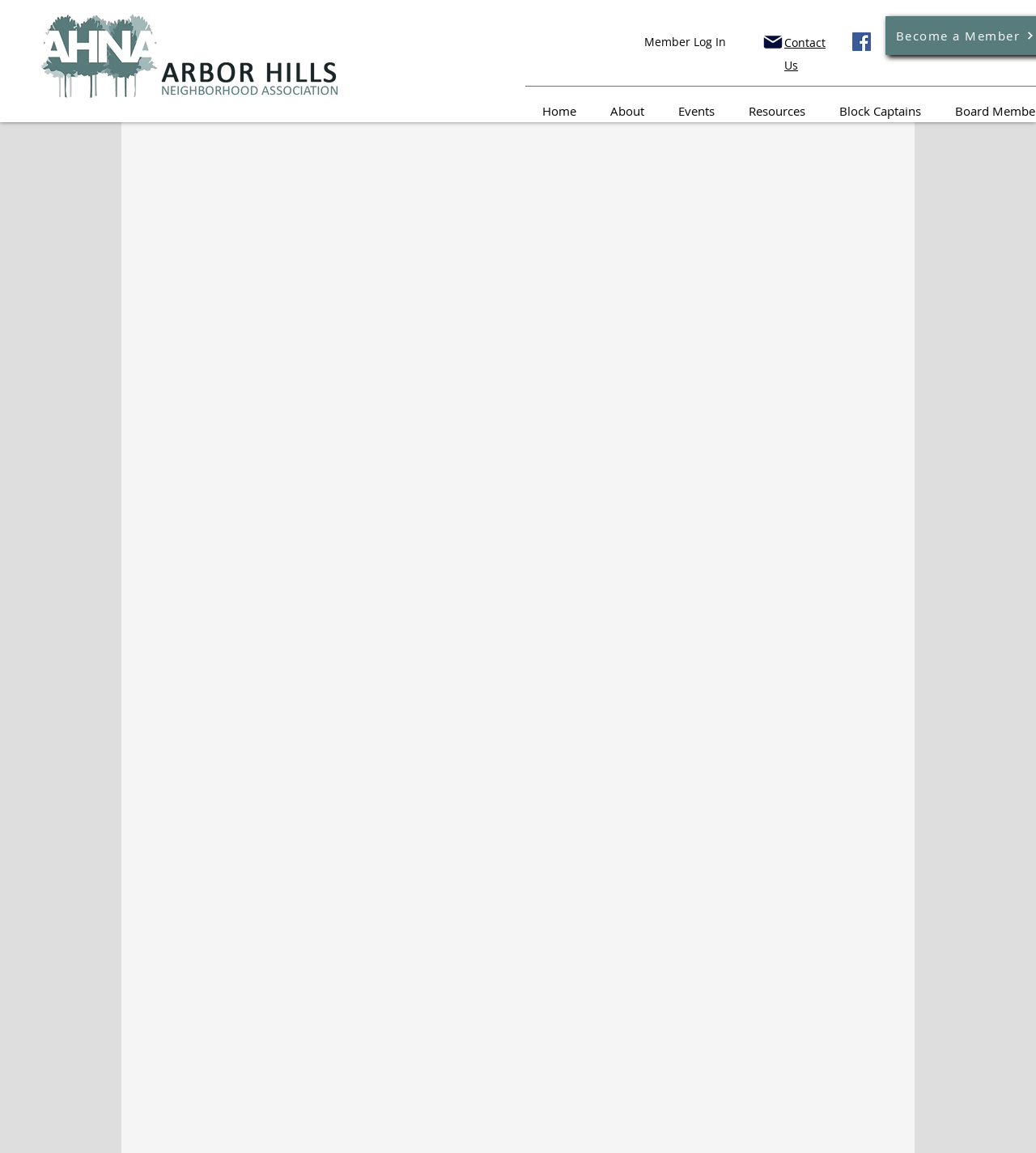Show me the bounding box coordinates of the clickable region to achieve the task as per the instruction: "zoom full screen".

None